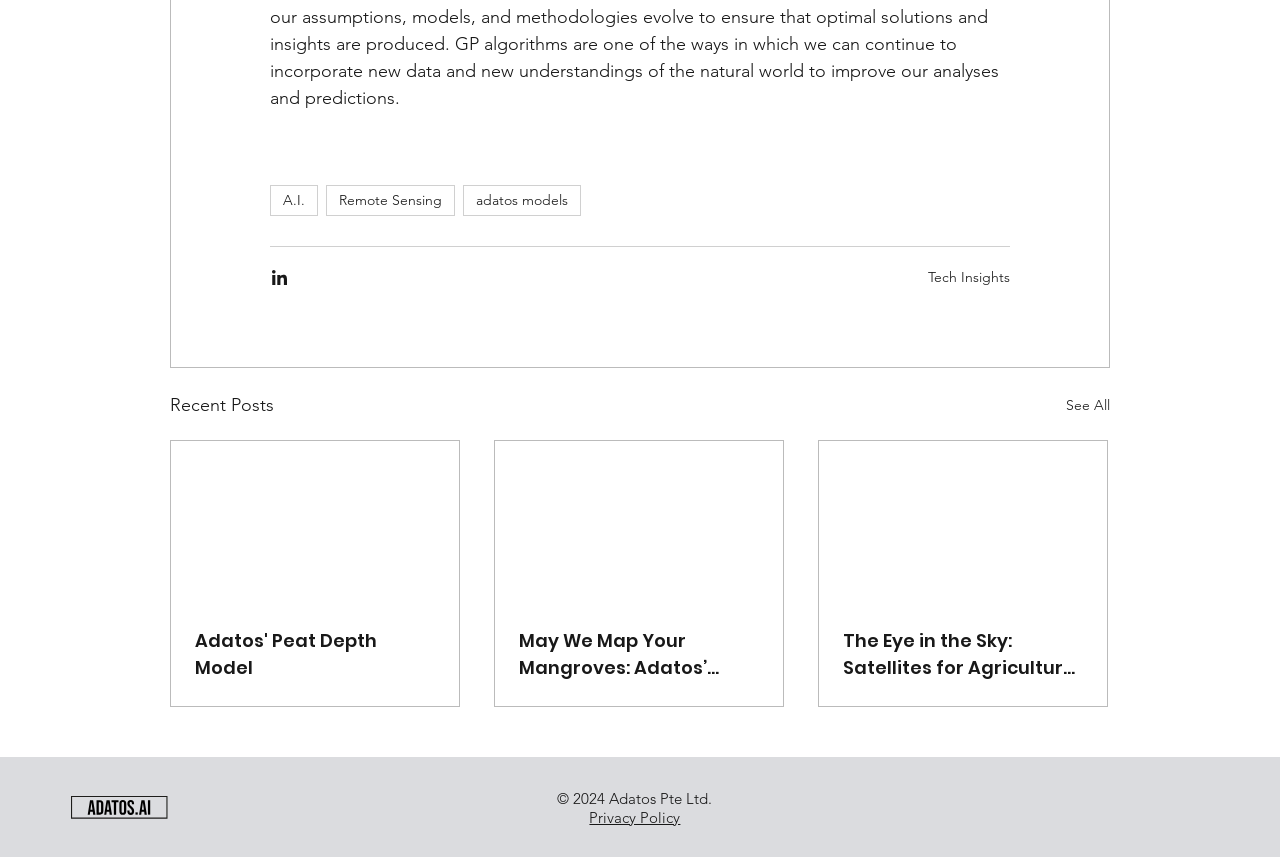Provide a one-word or short-phrase answer to the question:
What is the first tag in the navigation?

A.I.